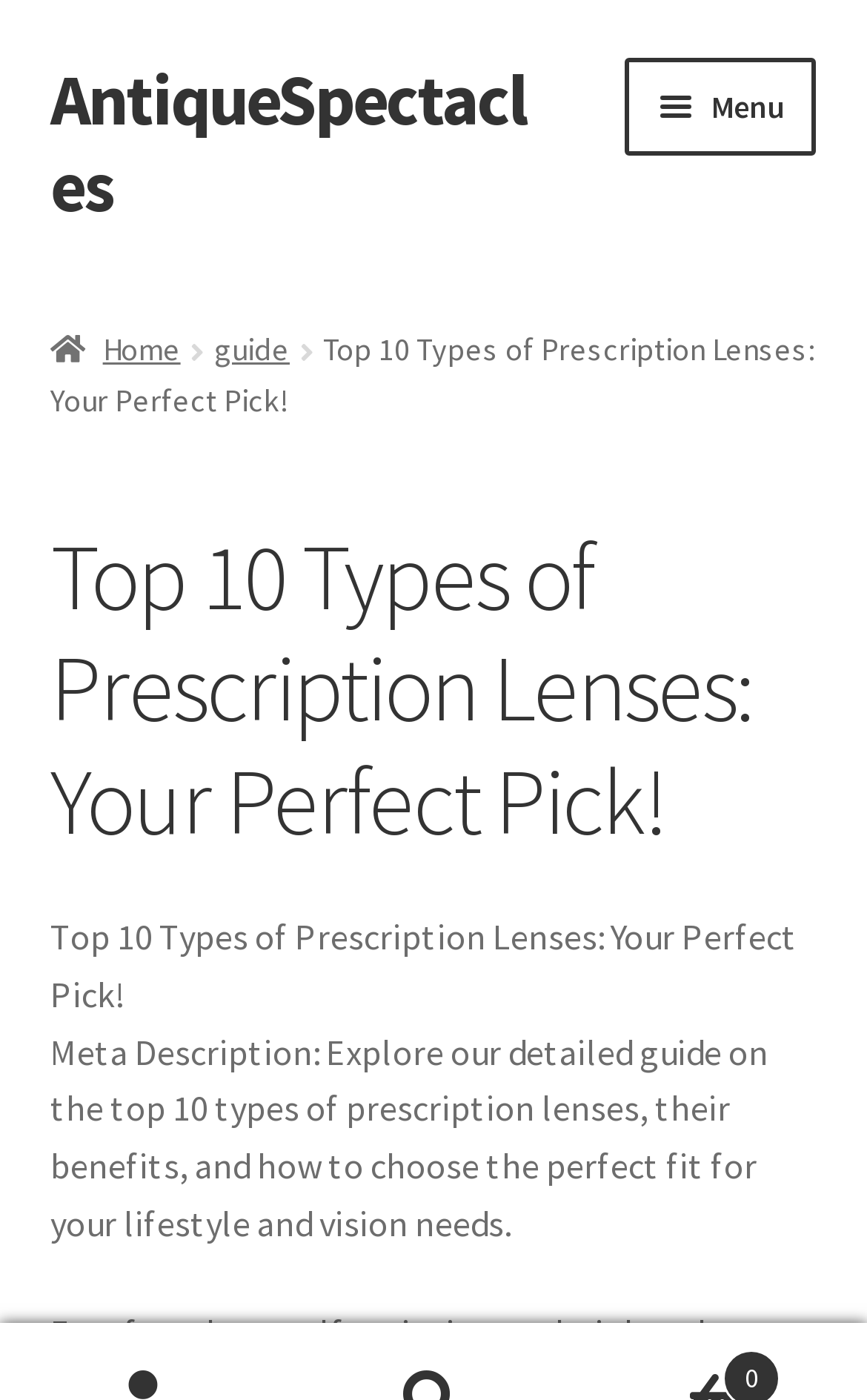Determine the bounding box coordinates of the region I should click to achieve the following instruction: "visit the cart". Ensure the bounding box coordinates are four float numbers between 0 and 1, i.e., [left, top, right, bottom].

[0.058, 0.804, 0.942, 0.89]